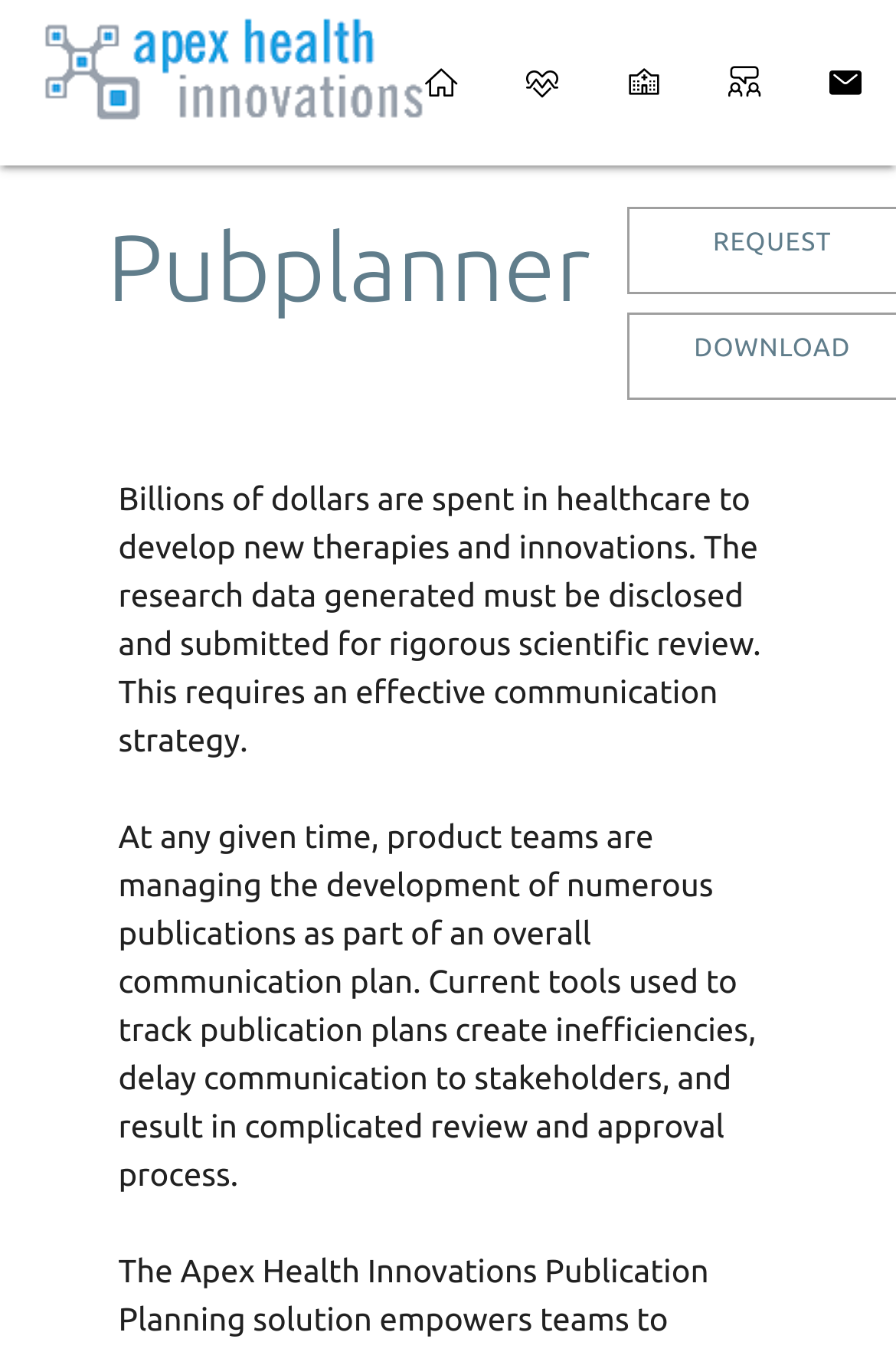How many navigation links are there?
From the screenshot, supply a one-word or short-phrase answer.

6